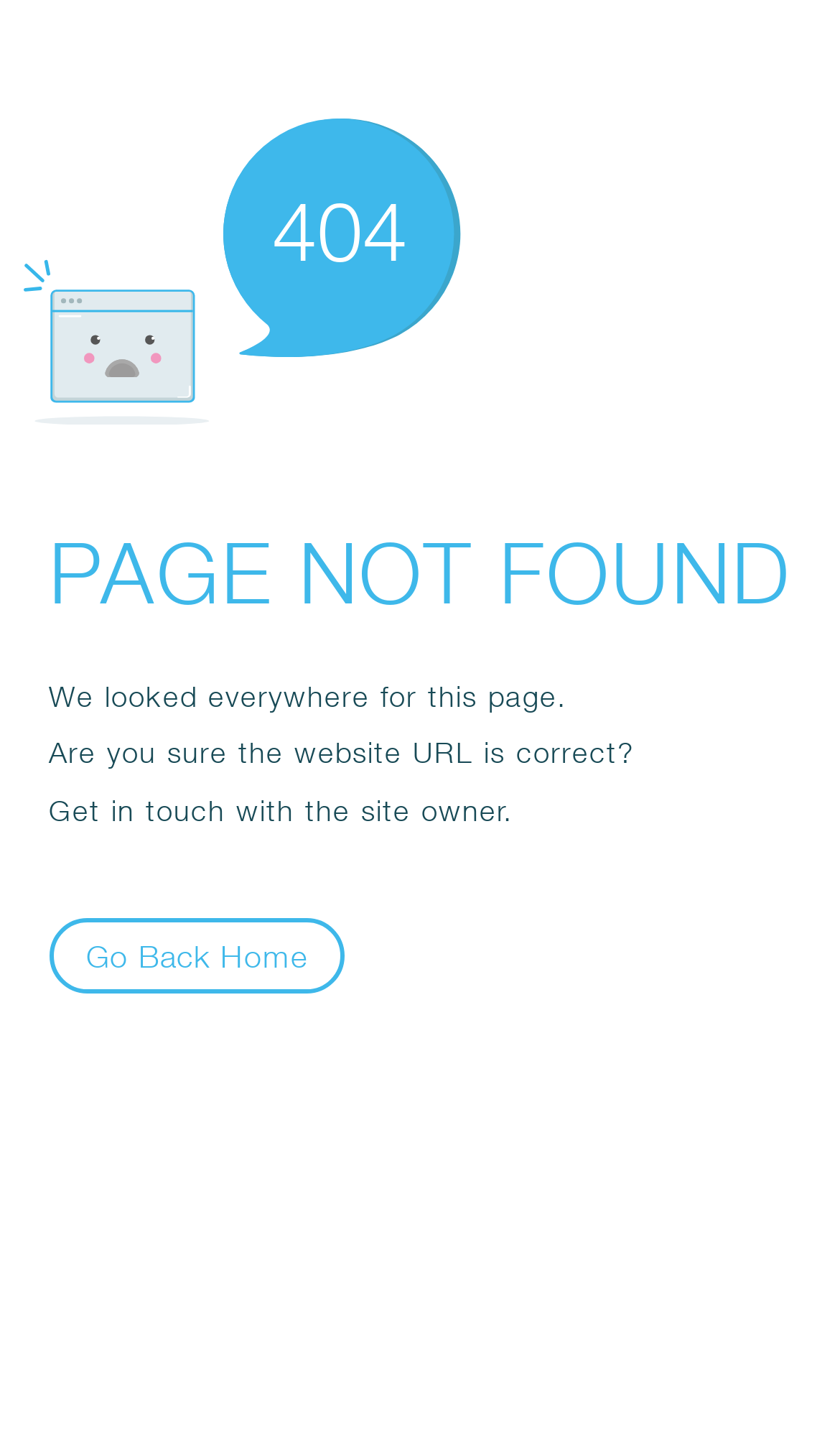Generate a comprehensive description of the webpage.

The webpage displays an error message, indicating that the page was not found. At the top left of the page, there is a small icon represented by an SVG element. Below the icon, a large "404" text is prominently displayed. 

The main error message "PAGE NOT FOUND" is centered on the page, in a relatively large font size. Below this message, there are three paragraphs of text. The first paragraph reads "We looked everywhere for this page." The second paragraph asks "Are you sure the website URL is correct?" The third paragraph suggests "Get in touch with the site owner." 

At the bottom of the page, there is a button labeled "Go Back Home", which is positioned slightly above the bottom edge of the page.